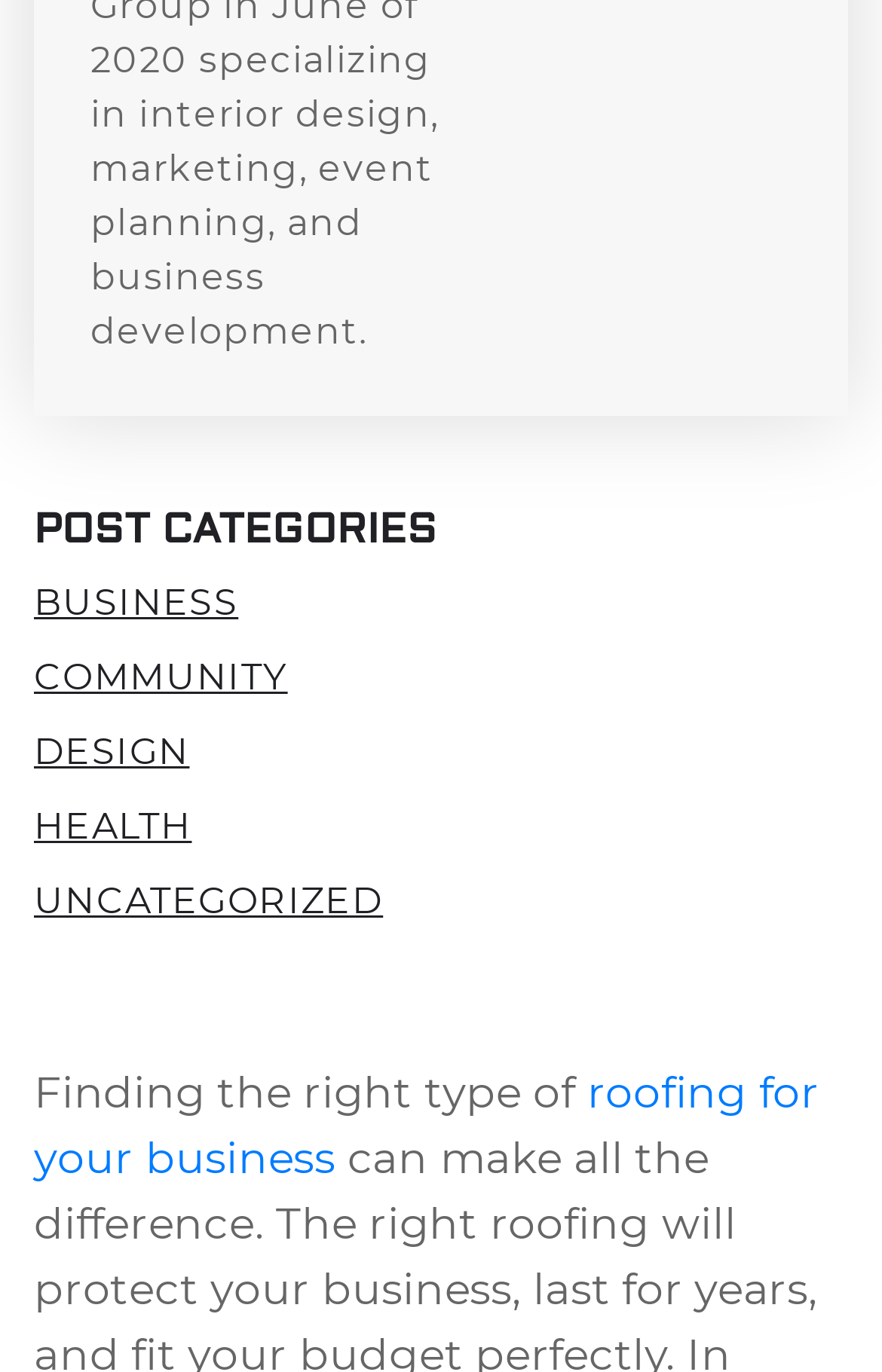Review the image closely and give a comprehensive answer to the question: What is the position of the 'COMMUNITY' link?

I compared the y1 and y2 coordinates of the 'BUSINESS' and 'COMMUNITY' links and found that the 'COMMUNITY' link has a higher y1 value, which means it is positioned below the 'BUSINESS' link.